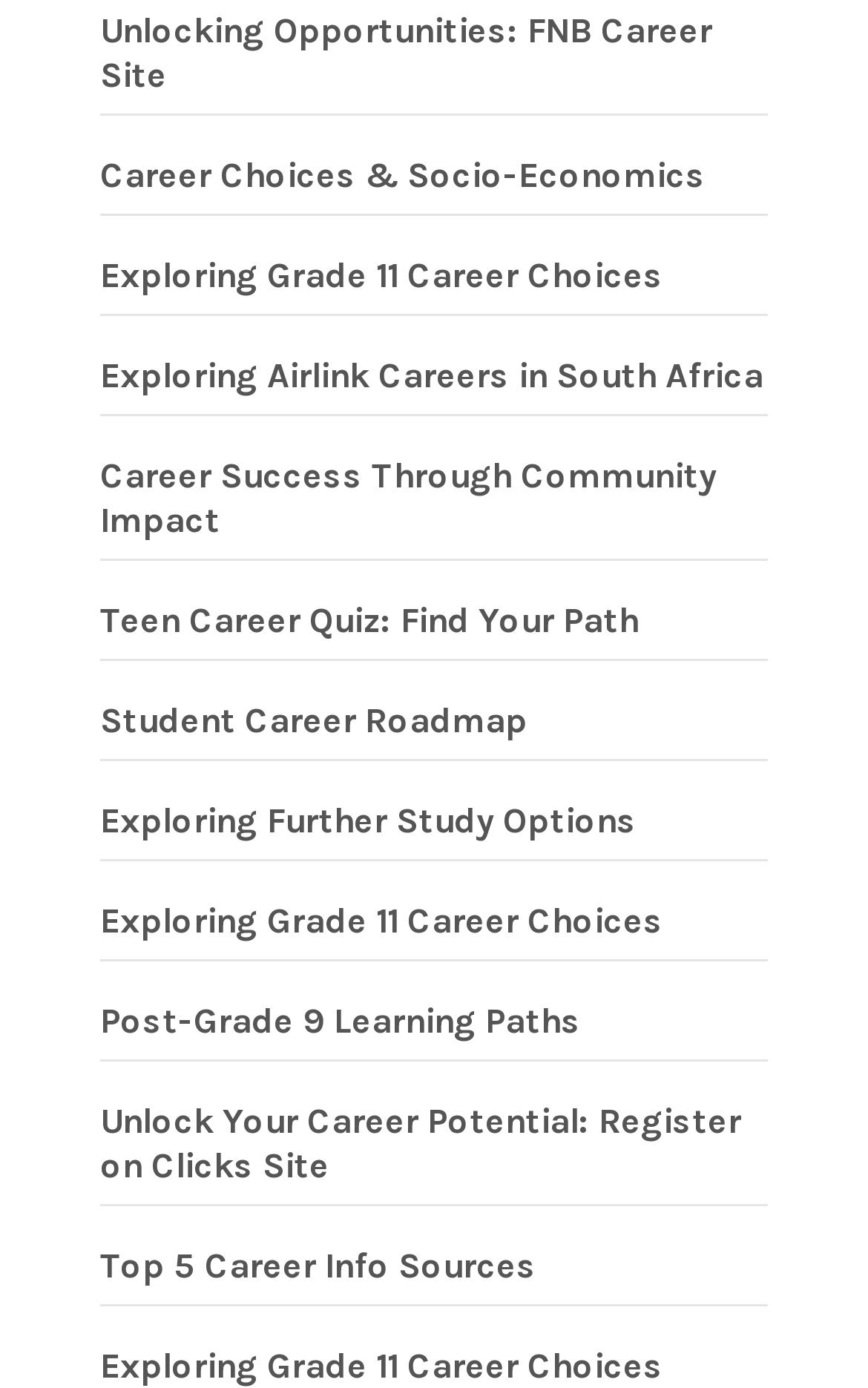From the details in the image, provide a thorough response to the question: What is the title of the first link?

The first link on the webpage has the title 'Unlocking Opportunities: FNB Career Site', which suggests that it may be related to career opportunities at FNB.